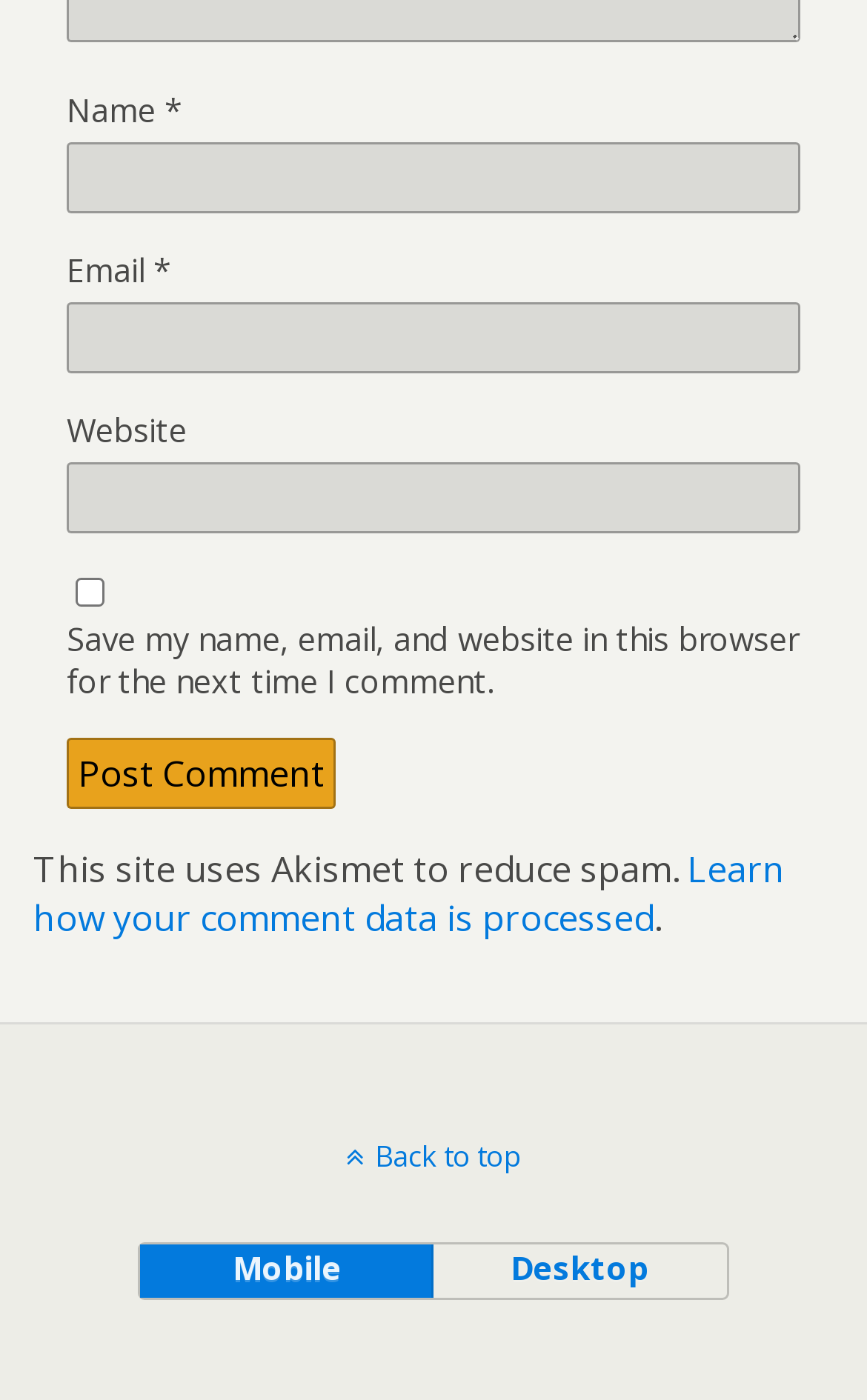Determine the bounding box coordinates of the region I should click to achieve the following instruction: "Input your email". Ensure the bounding box coordinates are four float numbers between 0 and 1, i.e., [left, top, right, bottom].

[0.077, 0.216, 0.923, 0.267]